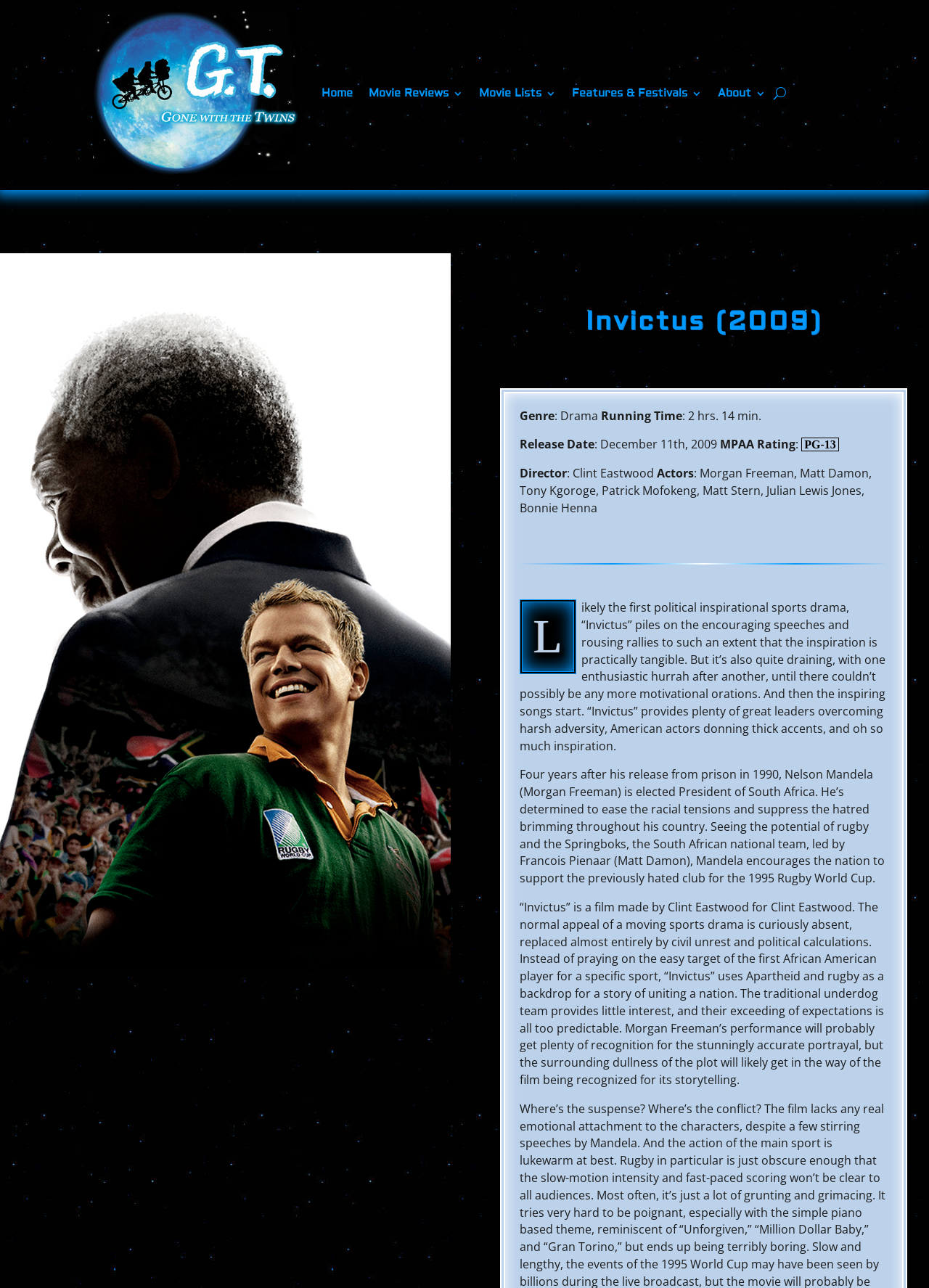What is the genre of the movie Invictus?
Answer the question using a single word or phrase, according to the image.

Drama